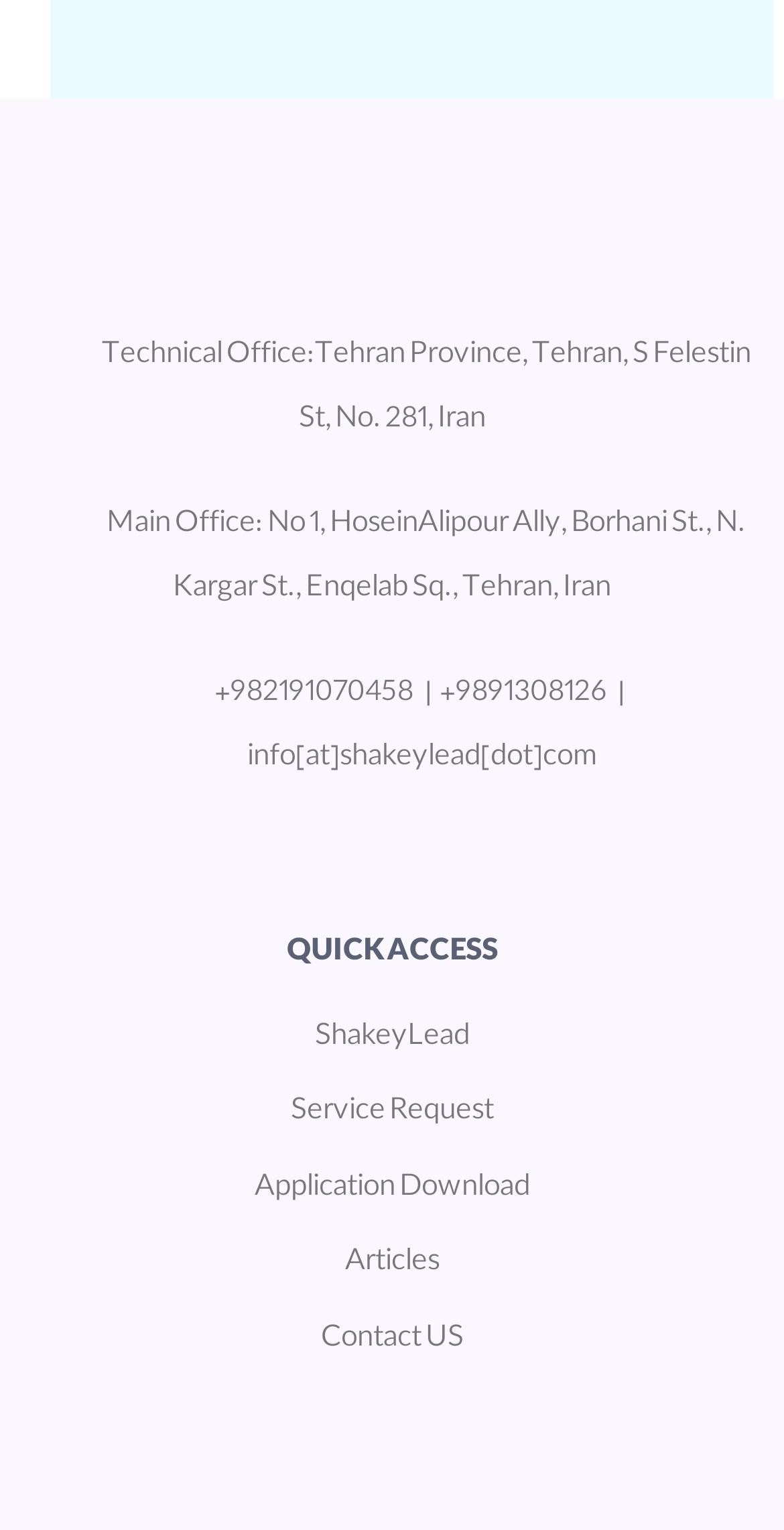Please identify the bounding box coordinates for the region that you need to click to follow this instruction: "Contact US".

[0.409, 0.86, 0.591, 0.892]